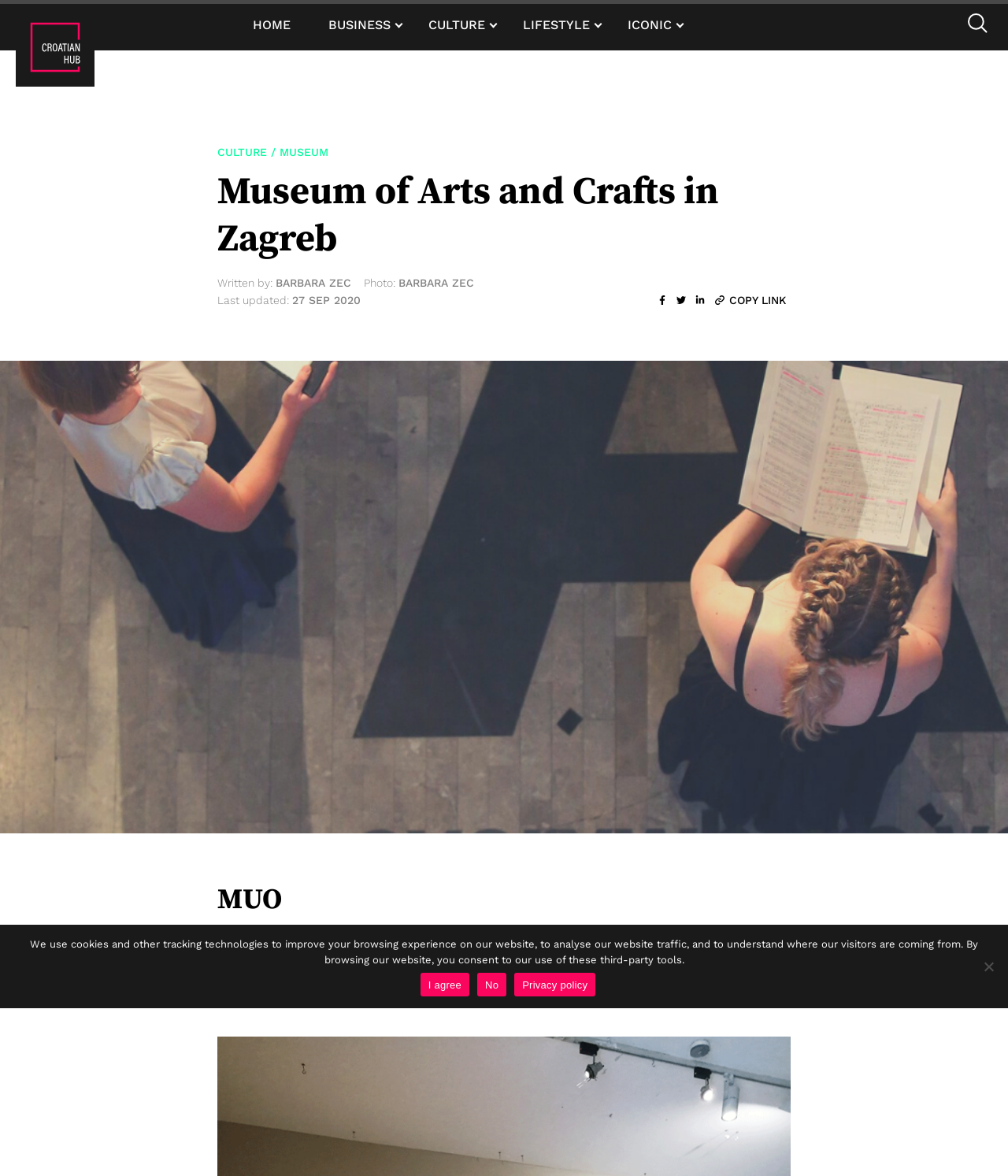Extract the bounding box coordinates for the UI element described as: "Iconic".

[0.604, 0.0, 0.685, 0.043]